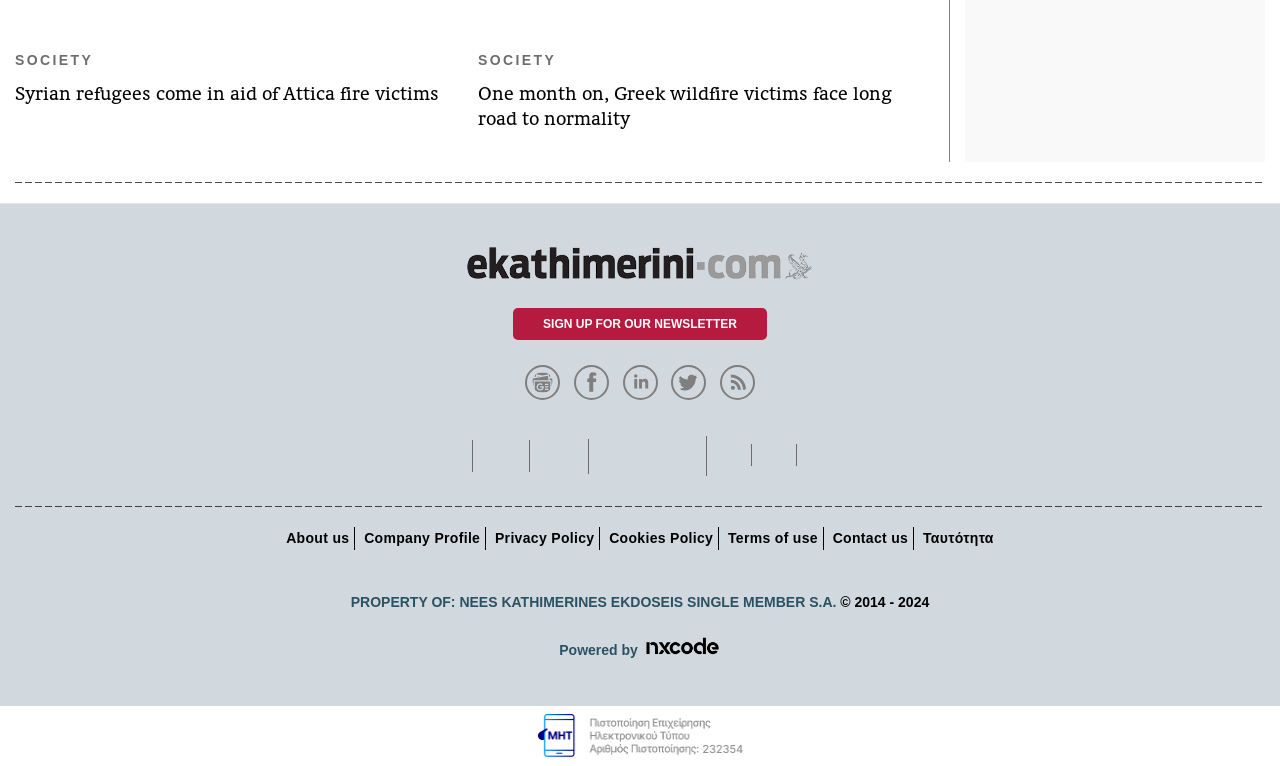Can you determine the bounding box coordinates of the area that needs to be clicked to fulfill the following instruction: "Click on the 'Post Comment' button"?

None